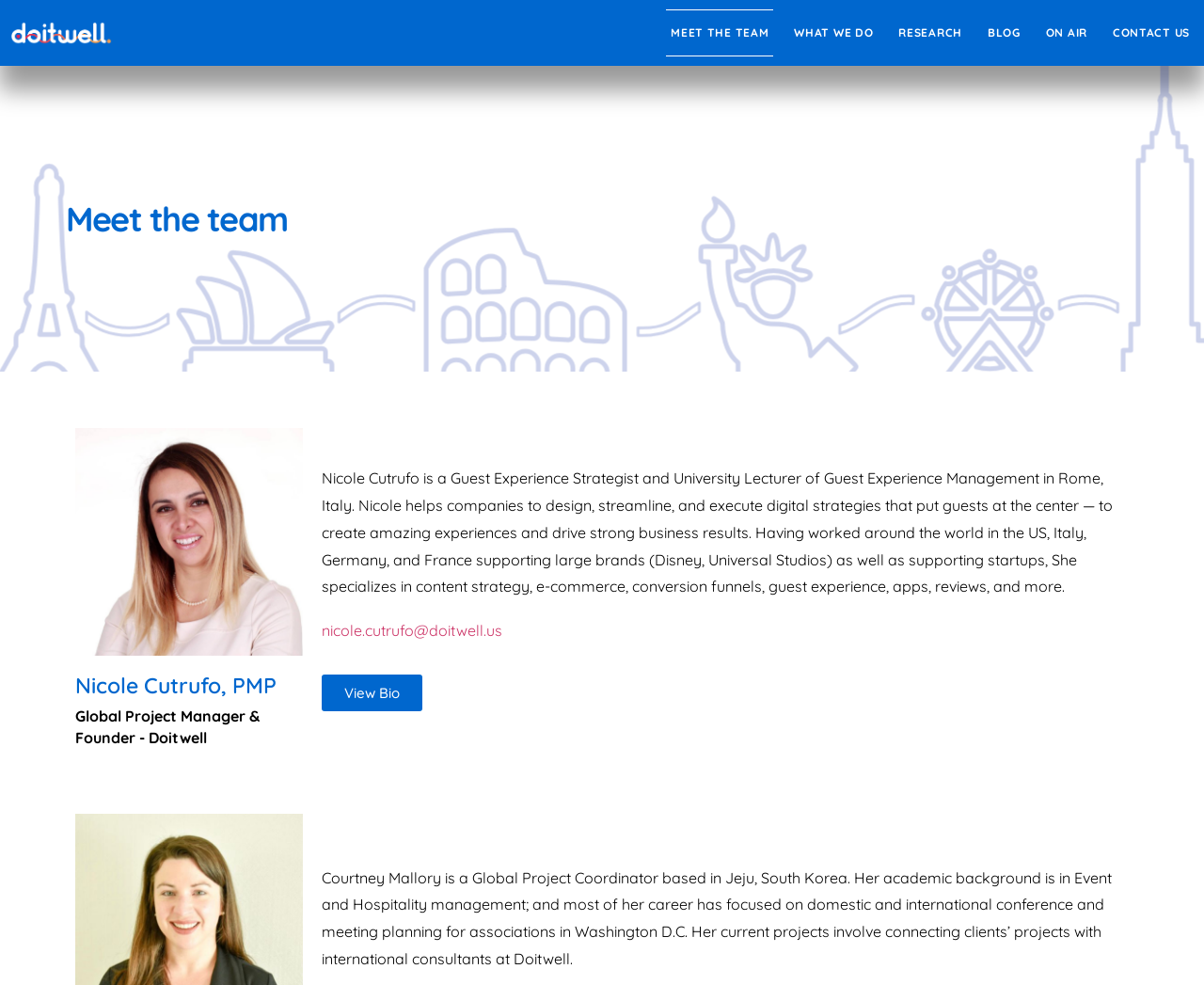What is Courtney Mallory's location?
Can you provide a detailed and comprehensive answer to the question?

I found the heading with Courtney Mallory's description, which says 'Courtney Mallory is a Global Project Coordinator based in Jeju, South Korea'. This indicates that Courtney Mallory's location is Jeju, South Korea.